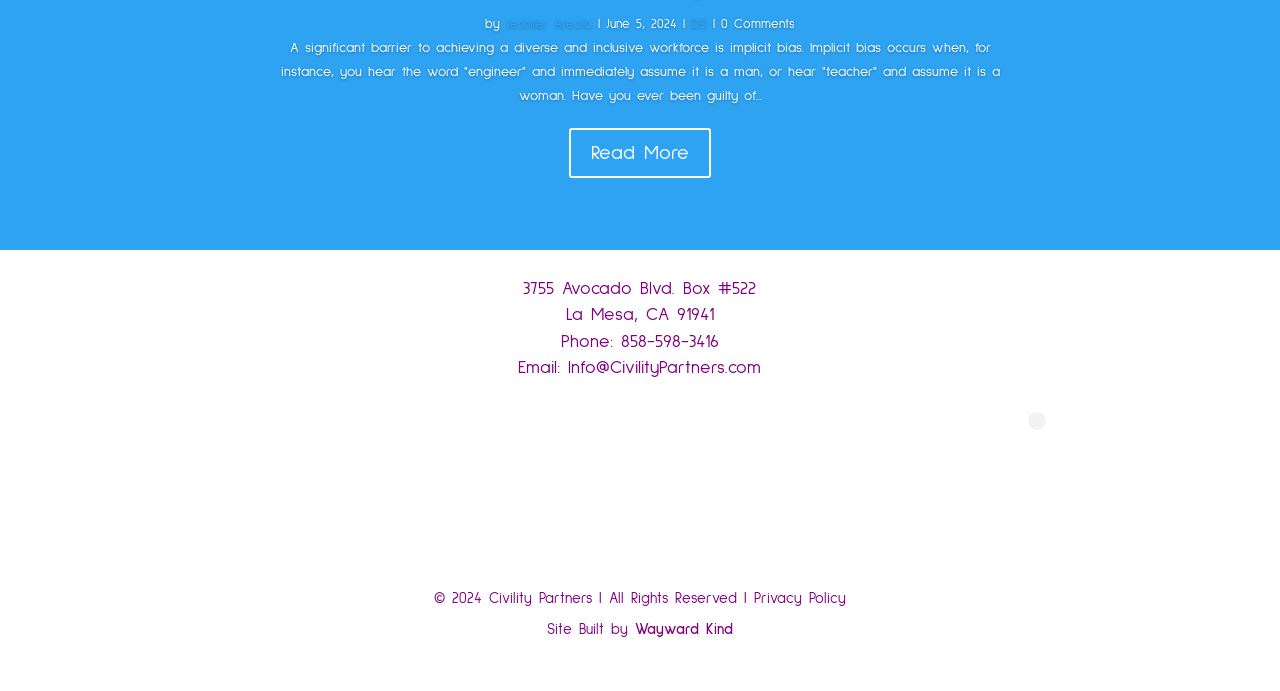Using the provided element description "Info@CivilityPartners.com", determine the bounding box coordinates of the UI element.

[0.444, 0.519, 0.595, 0.545]